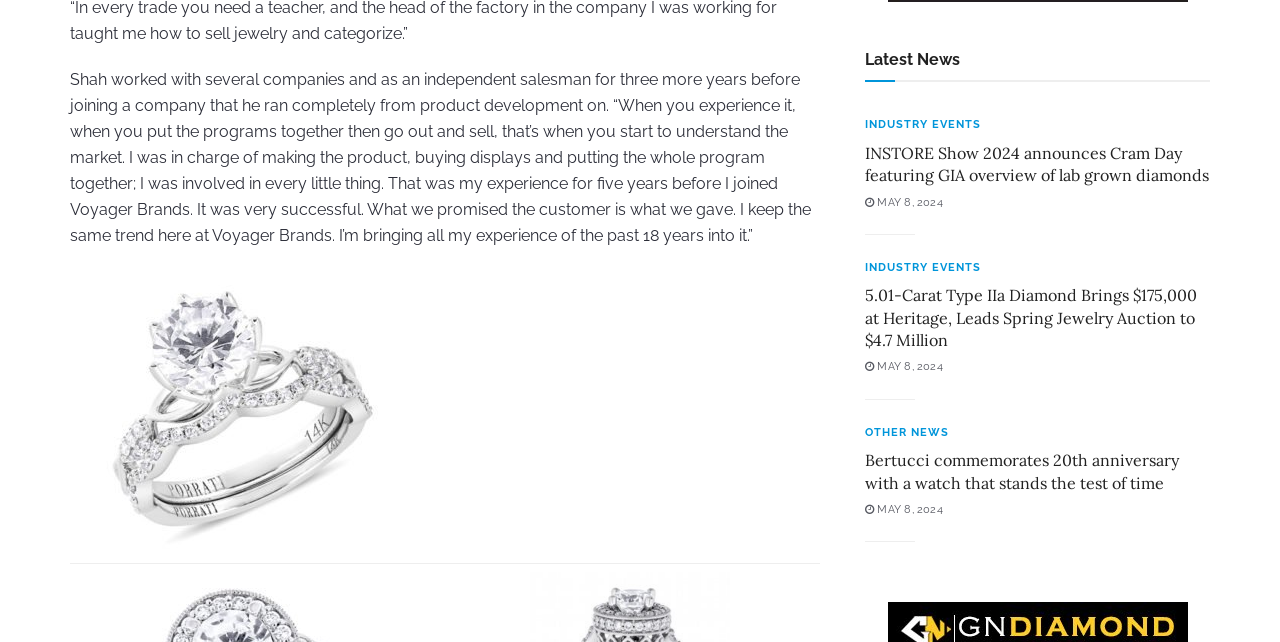Identify the bounding box coordinates for the UI element described as follows: May 8, 2024. Use the format (top-left x, top-left y, bottom-right x, bottom-right y) and ensure all values are floating point numbers between 0 and 1.

[0.676, 0.561, 0.737, 0.582]